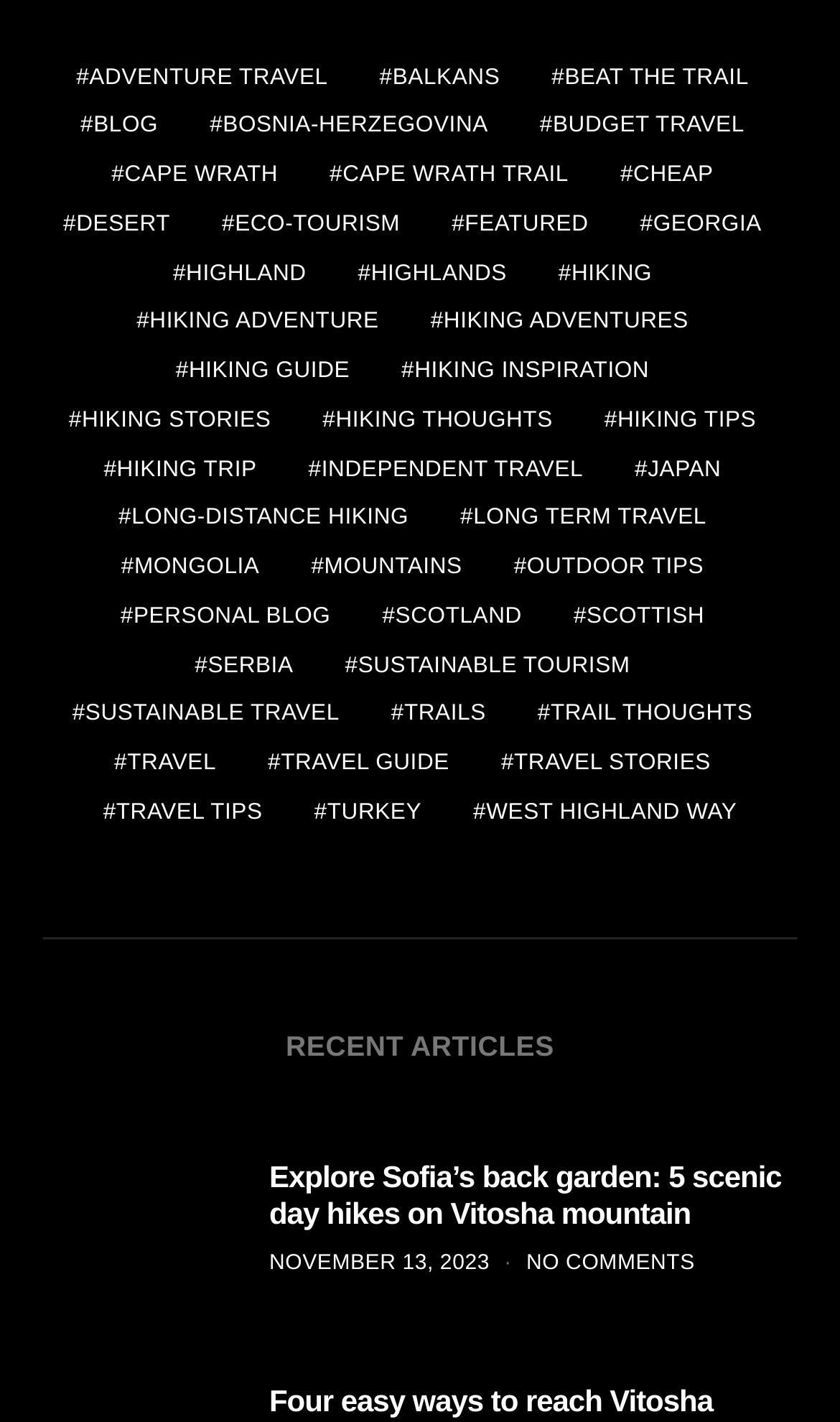Please specify the bounding box coordinates of the area that should be clicked to accomplish the following instruction: "Click on Adventure Travel". The coordinates should consist of four float numbers between 0 and 1, i.e., [left, top, right, bottom].

[0.073, 0.043, 0.408, 0.067]